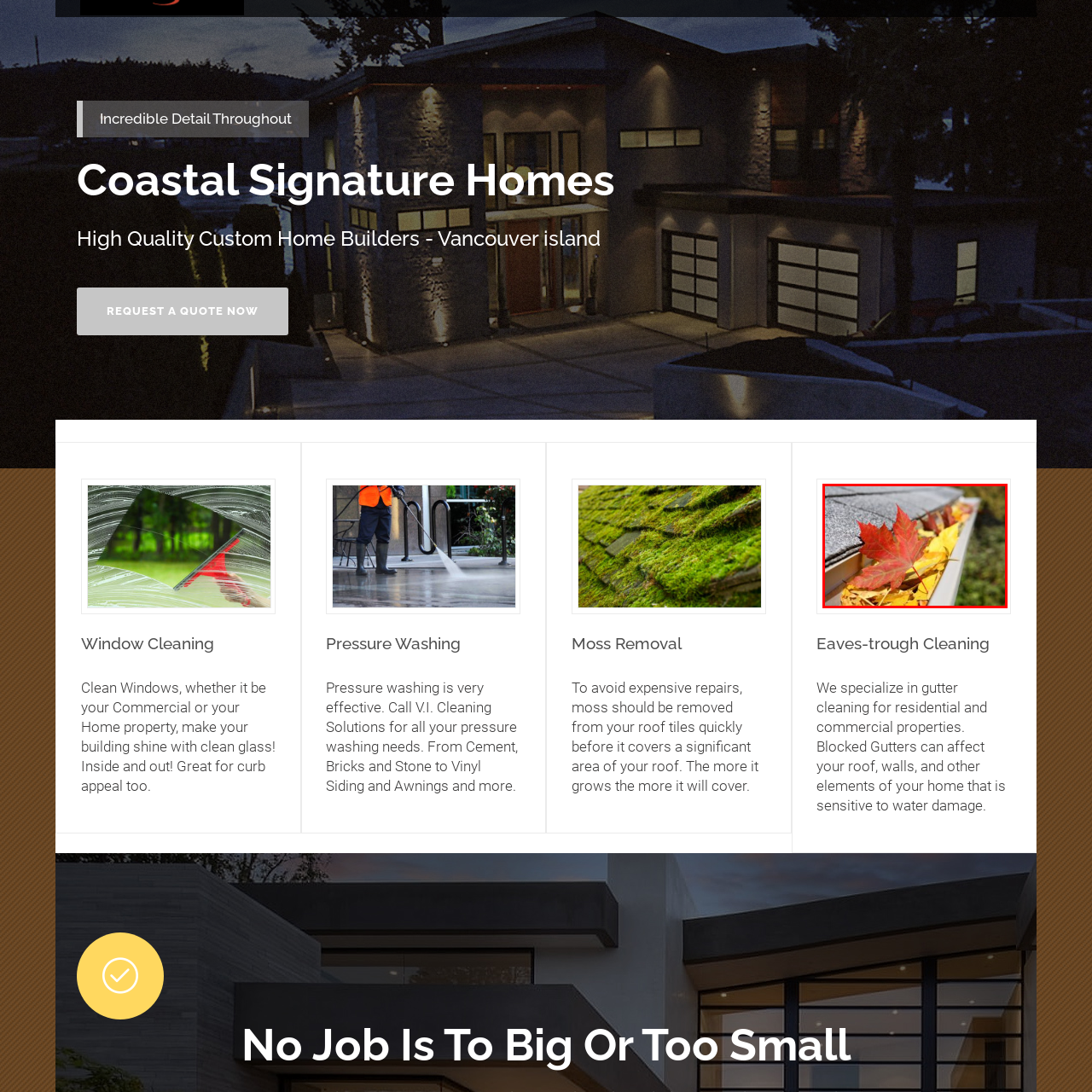What is the design of the roof shingles? Study the image bordered by the red bounding box and answer briefly using a single word or a phrase.

Textured